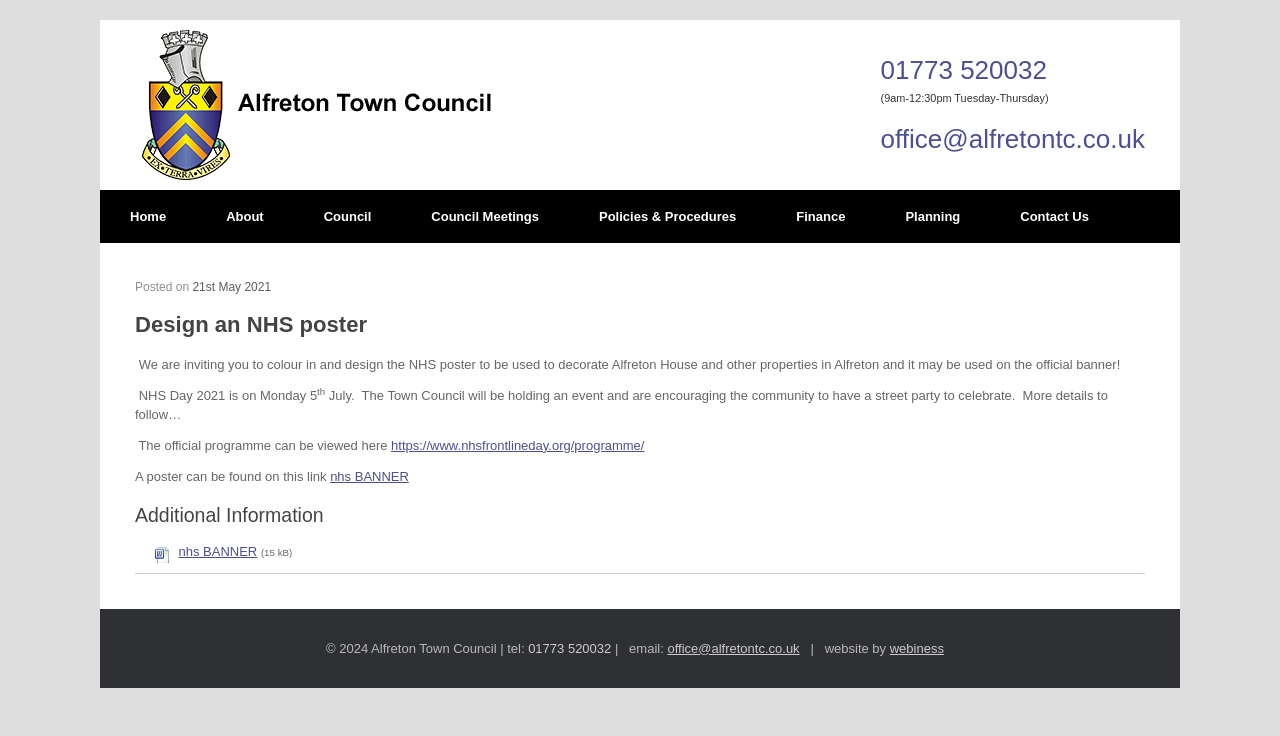Identify the bounding box coordinates for the element you need to click to achieve the following task: "Read more about NHS Day 2021". The coordinates must be four float values ranging from 0 to 1, formatted as [left, top, right, bottom].

[0.306, 0.595, 0.503, 0.615]